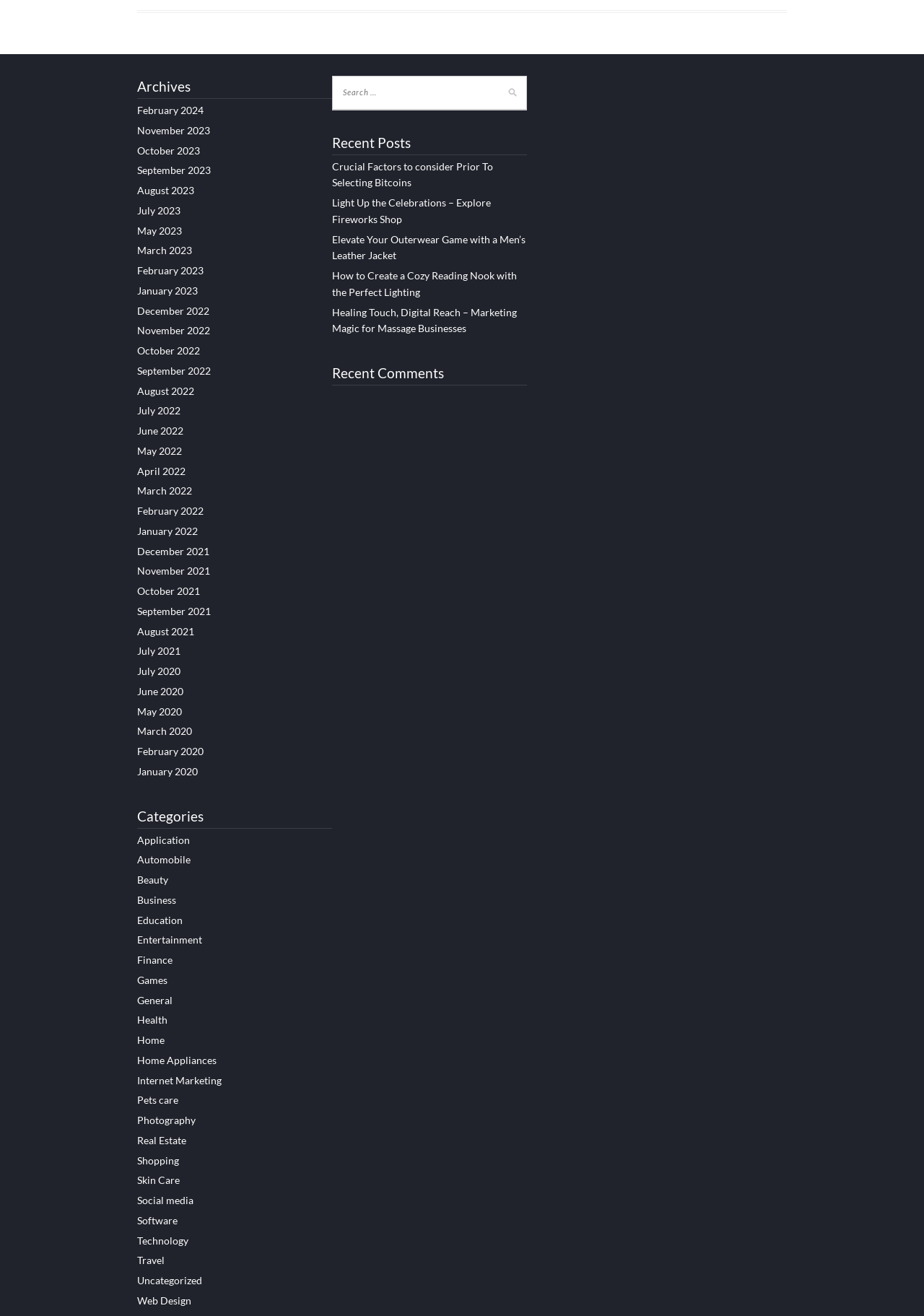What is the position of 'Recent Posts' on the webpage?
From the details in the image, answer the question comprehensively.

The position of 'Recent Posts' on the webpage can be determined by looking at the y-coordinates of the bounding boxes of the elements. The y-coordinate of the 'Archives' heading is 0.058, and the y-coordinate of the 'Recent Posts' heading is 0.1, which is greater than 0.058, indicating that 'Recent Posts' is below 'Archives'.